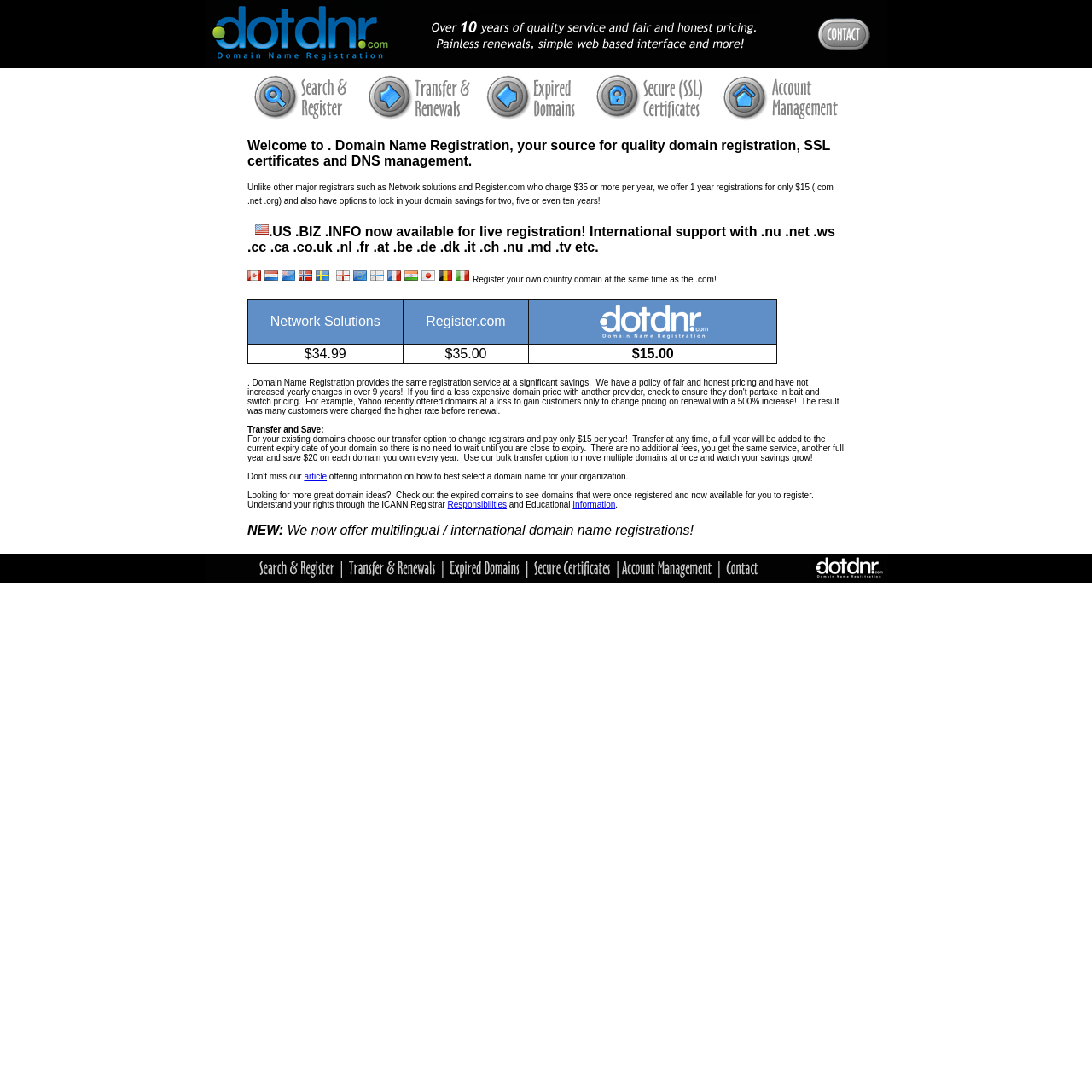What types of domain names can be registered on this website?
Using the screenshot, give a one-word or short phrase answer.

International and multilingual